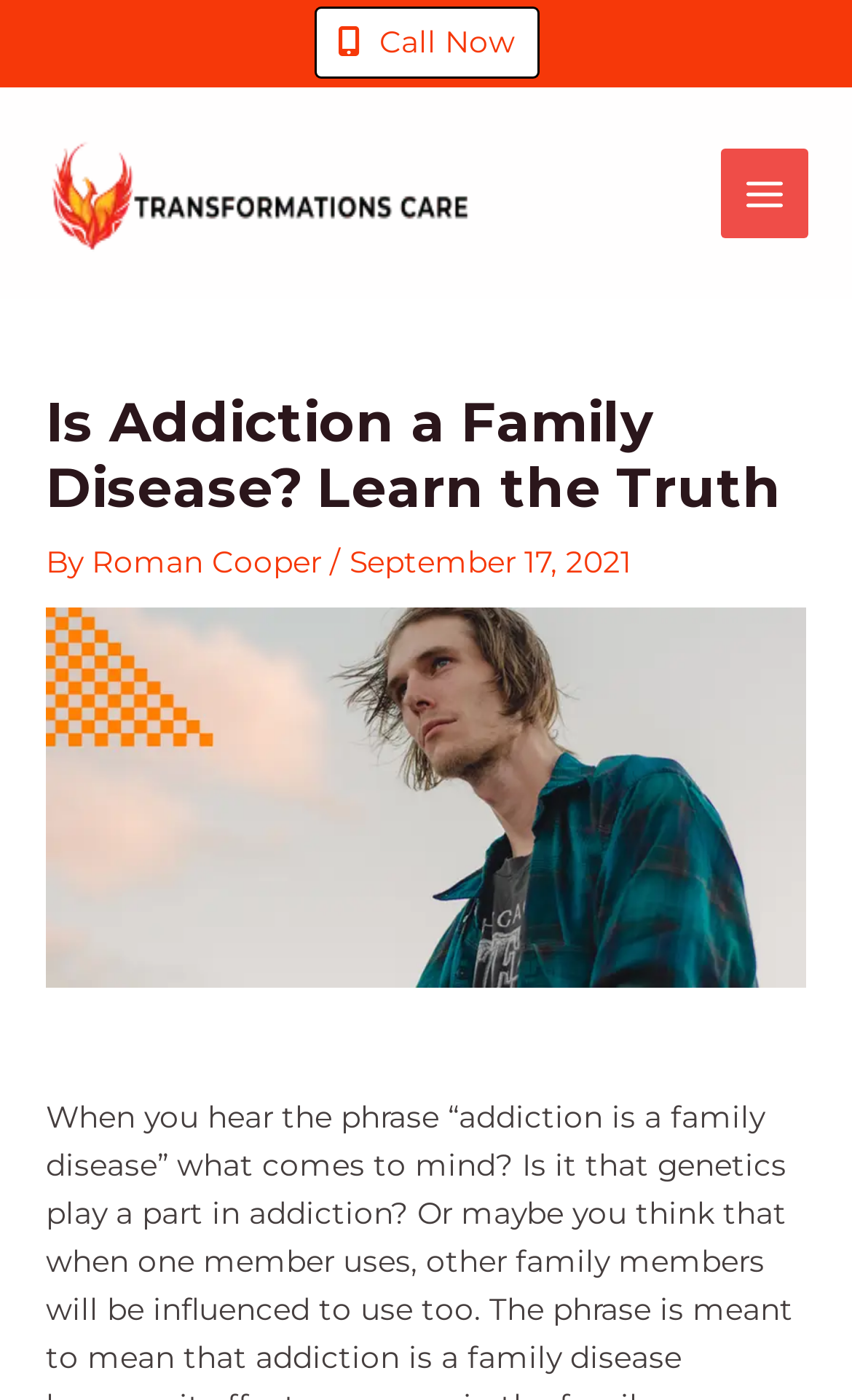Find and provide the bounding box coordinates for the UI element described with: "Roman Cooper".

[0.108, 0.389, 0.387, 0.414]